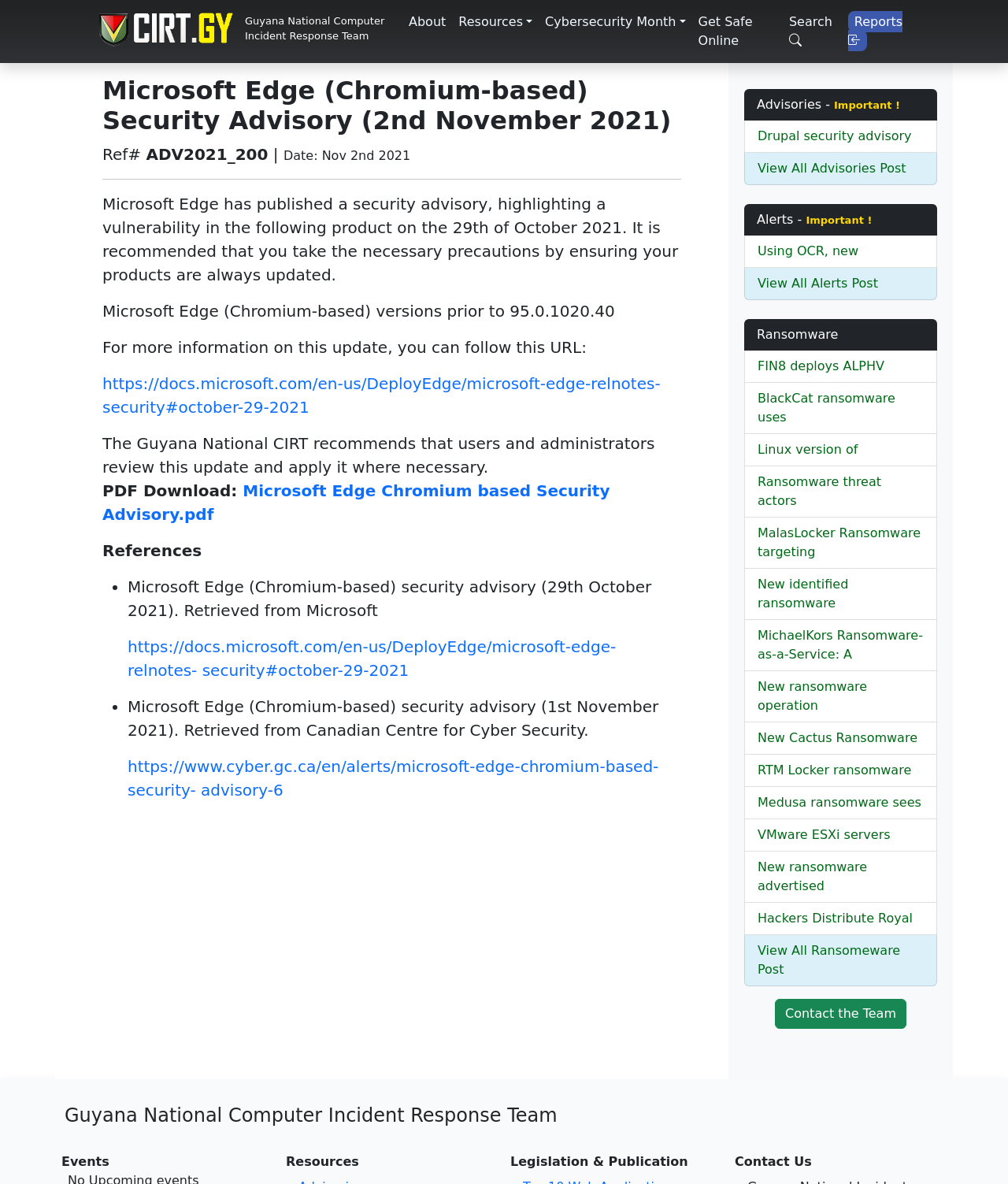Identify the bounding box coordinates for the element you need to click to achieve the following task: "Click the Get Safe Online link". Provide the bounding box coordinates as four float numbers between 0 and 1, in the form [left, top, right, bottom].

[0.686, 0.005, 0.776, 0.048]